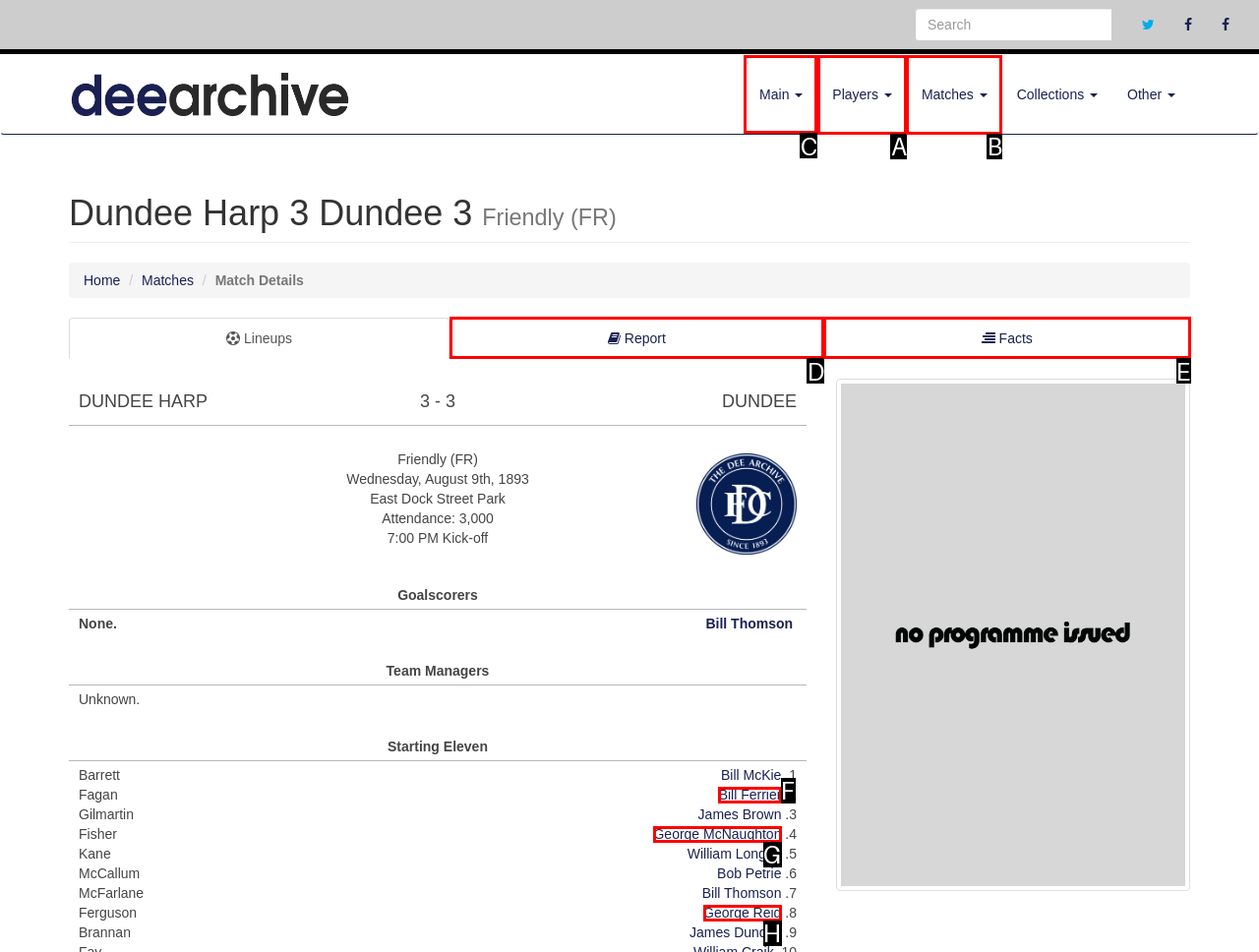Identify the letter of the UI element needed to carry out the task: Go to the main page
Reply with the letter of the chosen option.

C